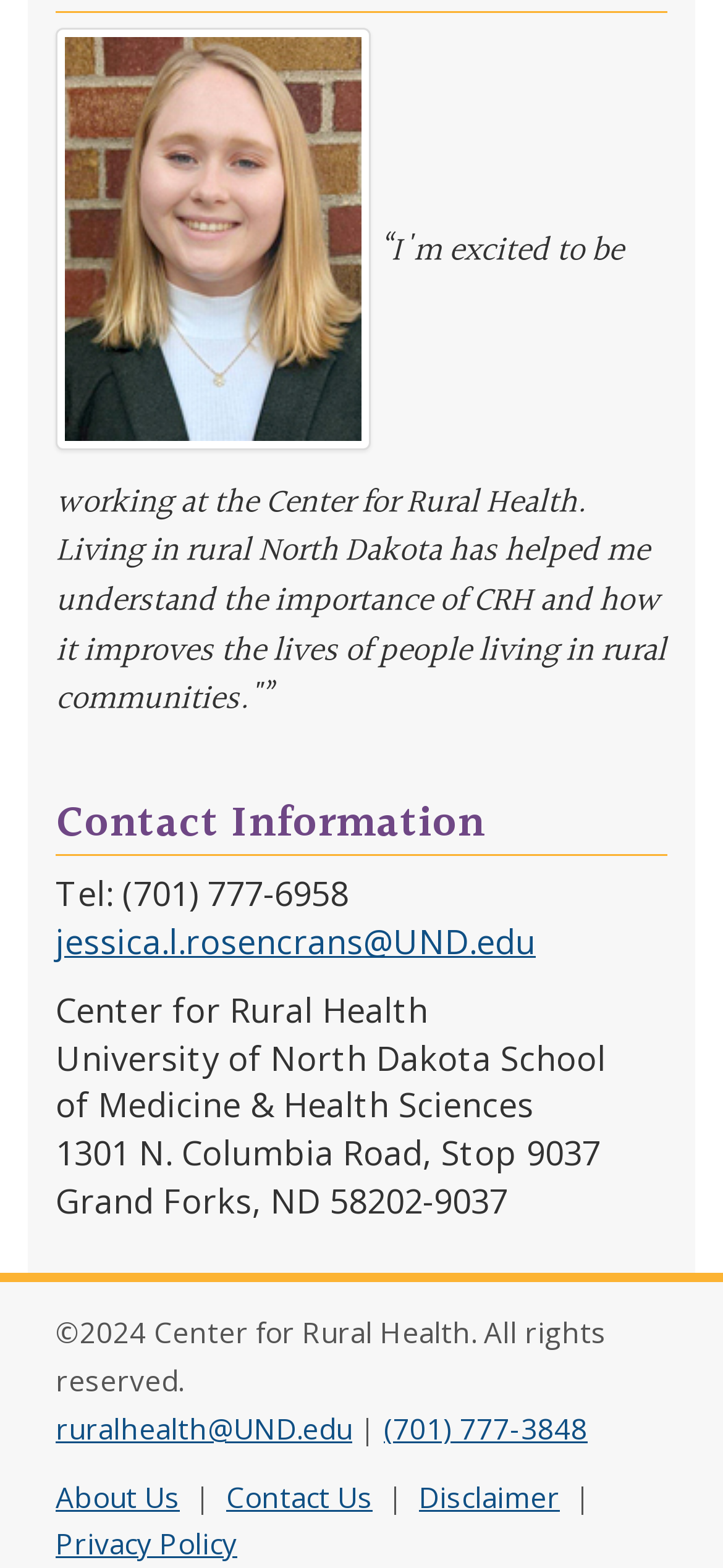Find the bounding box coordinates for the HTML element specified by: "Contact Us".

[0.313, 0.942, 0.515, 0.966]